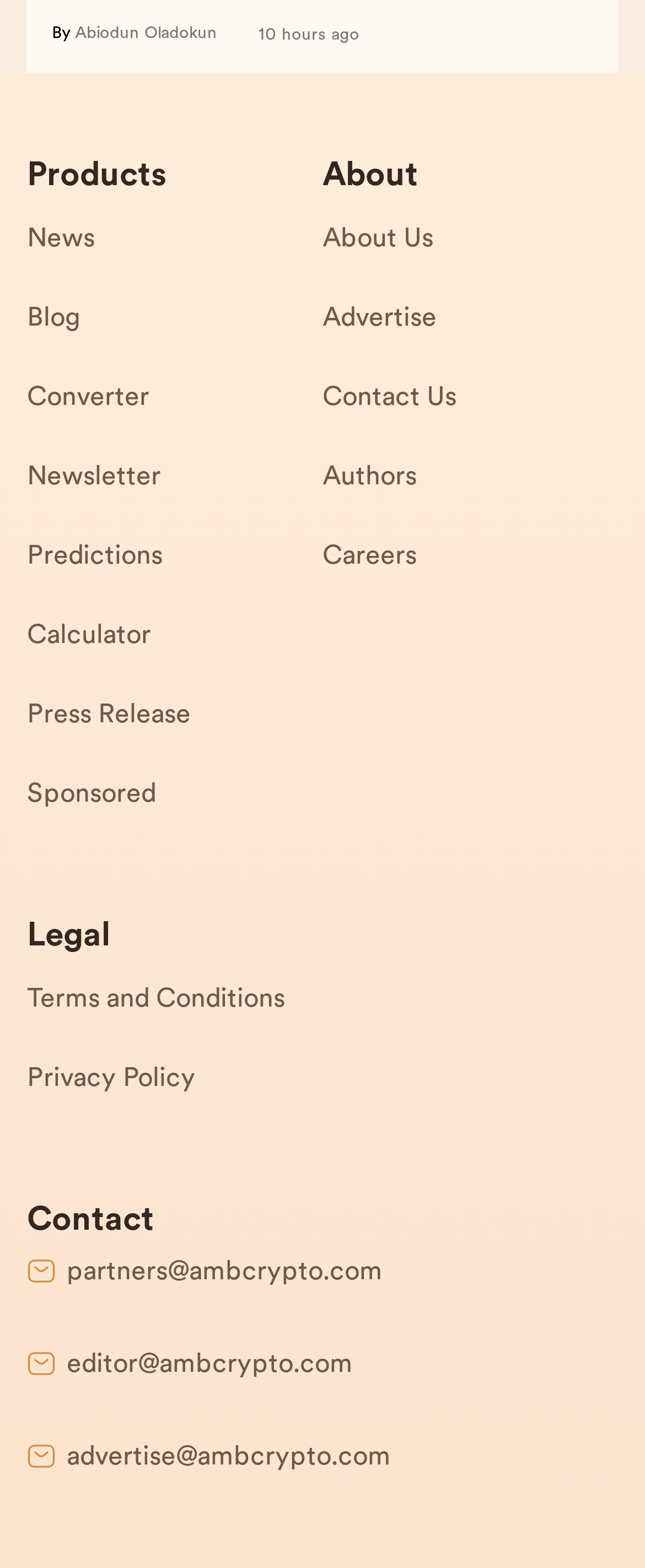Provide a single word or phrase to answer the given question: 
How many sections are there in the footer?

3